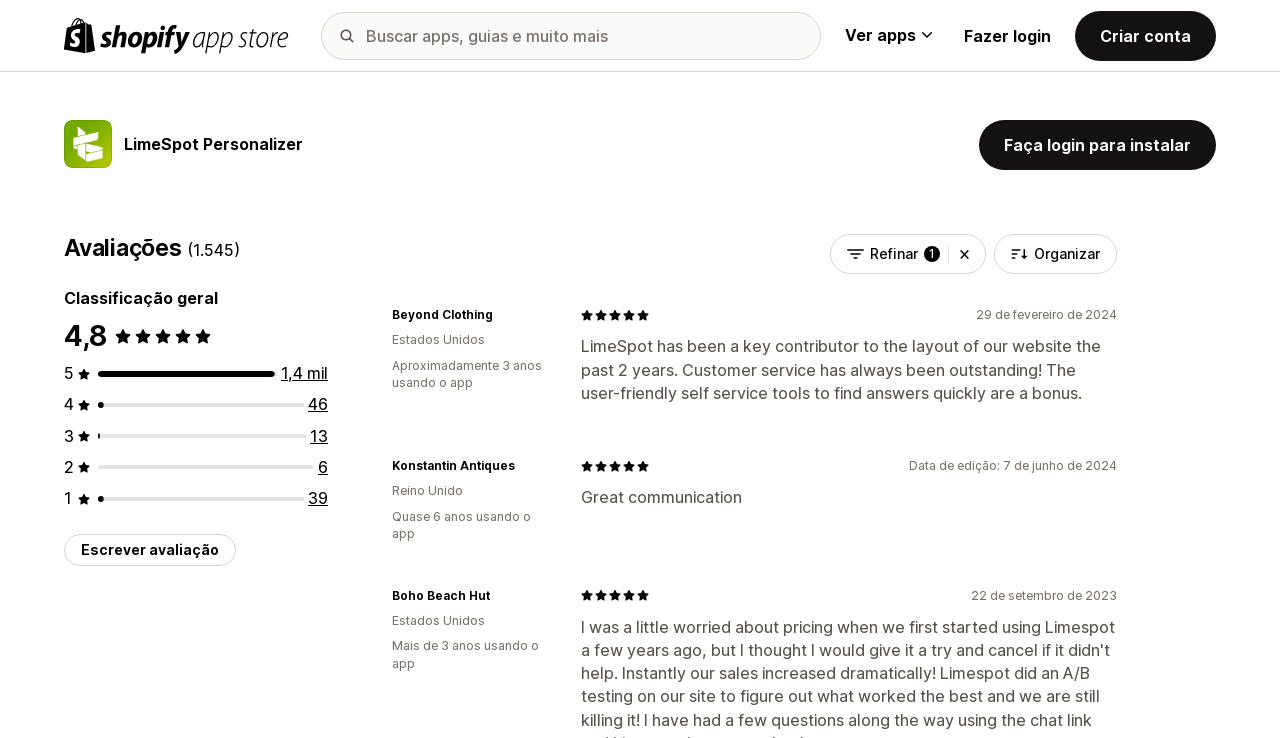For the given element description Ver apps, determine the bounding box coordinates of the UI element. The coordinates should follow the format (top-left x, top-left y, bottom-right x, bottom-right y) and be within the range of 0 to 1.

[0.66, 0.033, 0.728, 0.063]